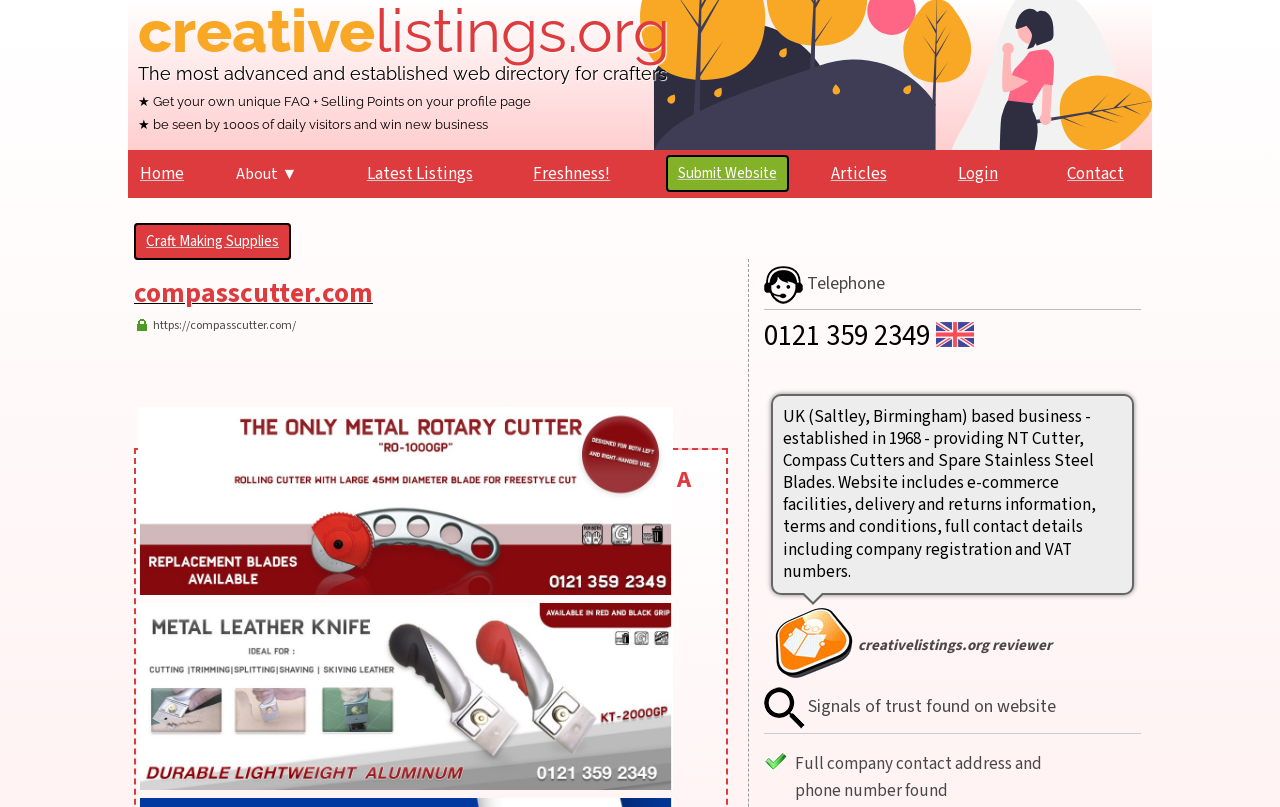With reference to the image, please provide a detailed answer to the following question: What is the phone number of compasscutter.com?

I found this information by looking at the image of a telephone and the adjacent text, which displays the phone number.